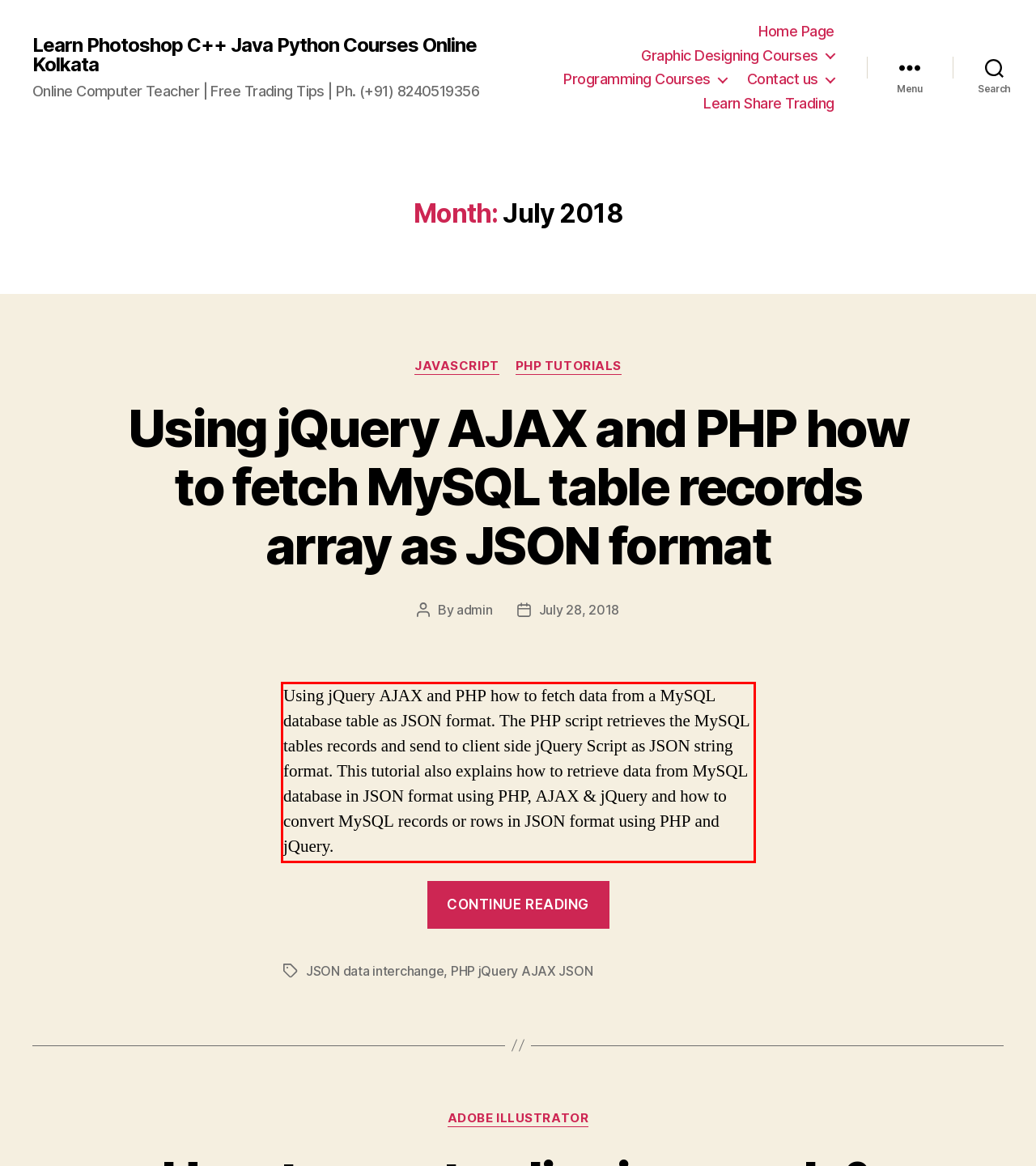Please look at the screenshot provided and find the red bounding box. Extract the text content contained within this bounding box.

Using jQuery AJAX and PHP how to fetch data from a MySQL database table as JSON format. The PHP script retrieves the MySQL tables records and send to client side jQuery Script as JSON string format. This tutorial also explains how to retrieve data from MySQL database in JSON format using PHP, AJAX & jQuery and how to convert MySQL records or rows in JSON format using PHP and jQuery.